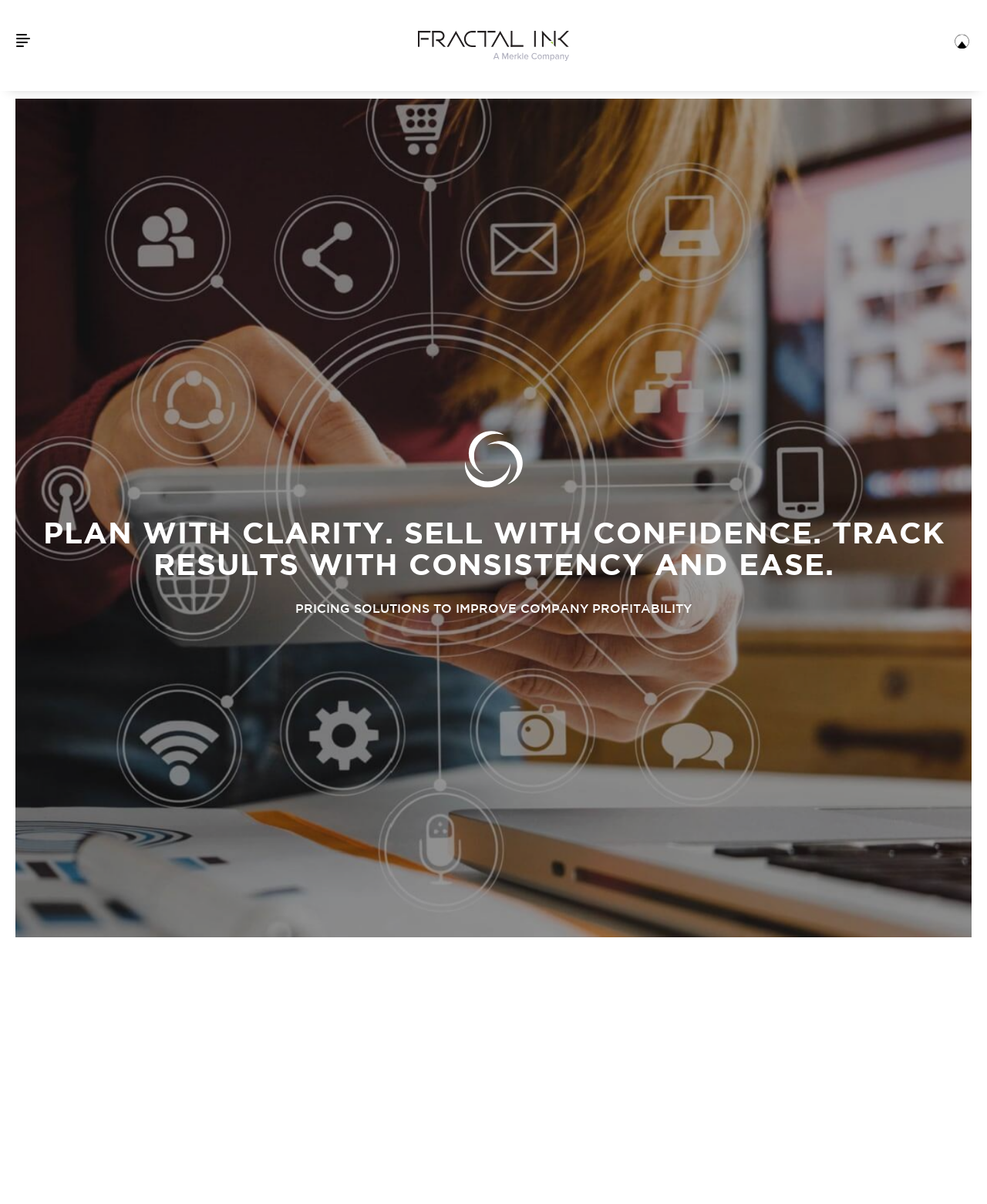What is the logo of Fractalink?
Refer to the image and give a detailed response to the question.

The logo of Fractalink is located at the top left corner of the webpage, which is an image element with a bounding box of [0.423, 0.023, 0.577, 0.053].